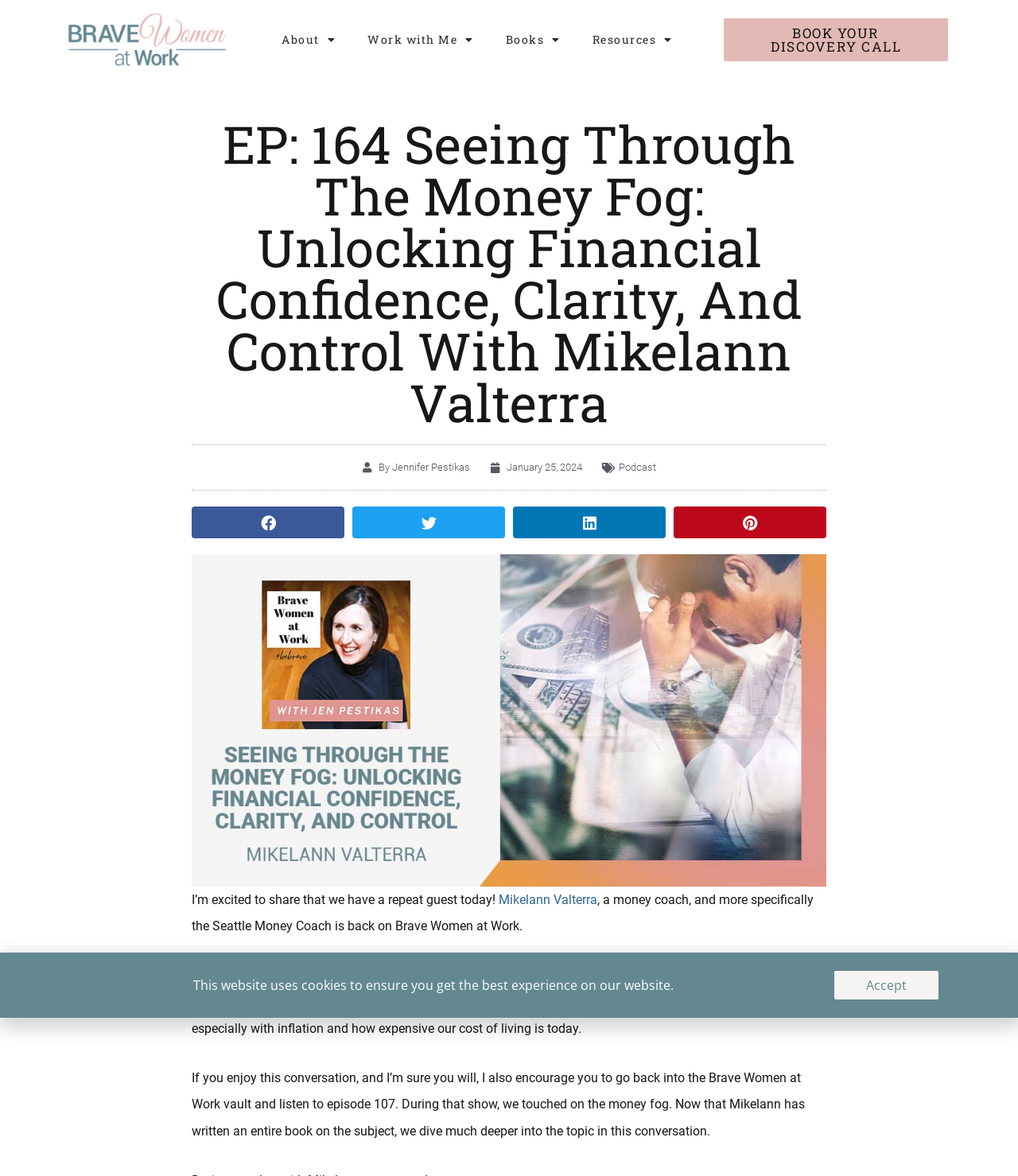Provide a thorough and detailed response to the question by examining the image: 
What is the name of the podcast?

I found the answer by looking at the text content of the webpage, specifically the sentence 'We’ve had a few shows on money lately. I think that is because, at the beginning of the year, we are thinking about our money.' and the link 'Podcast'.